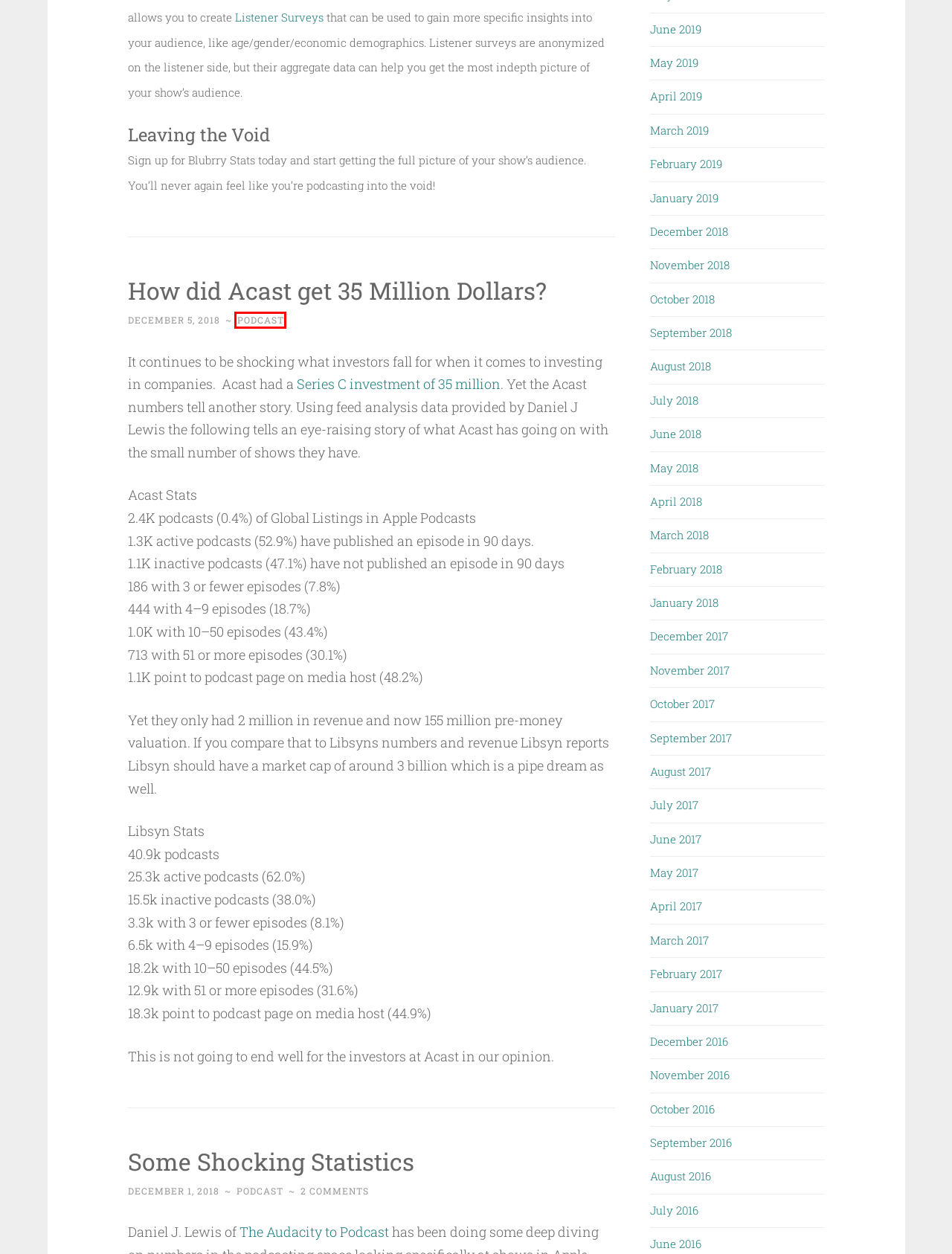You have a screenshot of a webpage with a red bounding box around a UI element. Determine which webpage description best matches the new webpage that results from clicking the element in the bounding box. Here are the candidates:
A. Yahoo
B. June 2018 - Podcaster News
C. June 2019 - Podcaster News
D. Some Shocking Statistics - Podcaster News
E. July 2017 - Podcaster News
F. January 2018 - Podcaster News
G. January 2017 - Podcaster News
H. podcast, Author at Podcaster News

H